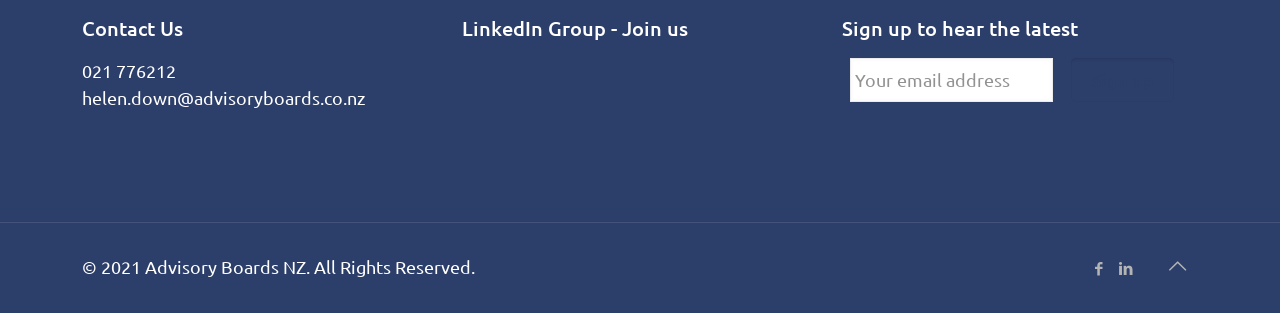Identify the bounding box of the UI element described as follows: "Rebuttal- Gary Shadle". Provide the coordinates as four float numbers in the range of 0 to 1 [left, top, right, bottom].

None